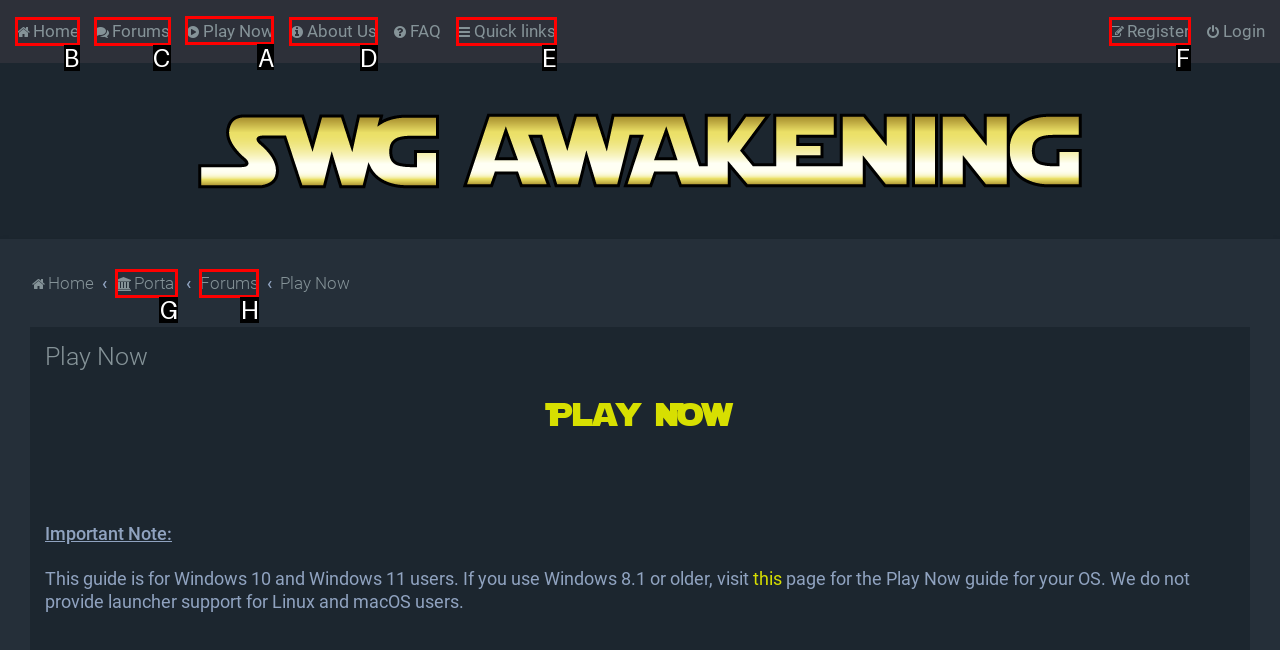Identify the correct UI element to click for this instruction: Play Now
Respond with the appropriate option's letter from the provided choices directly.

A